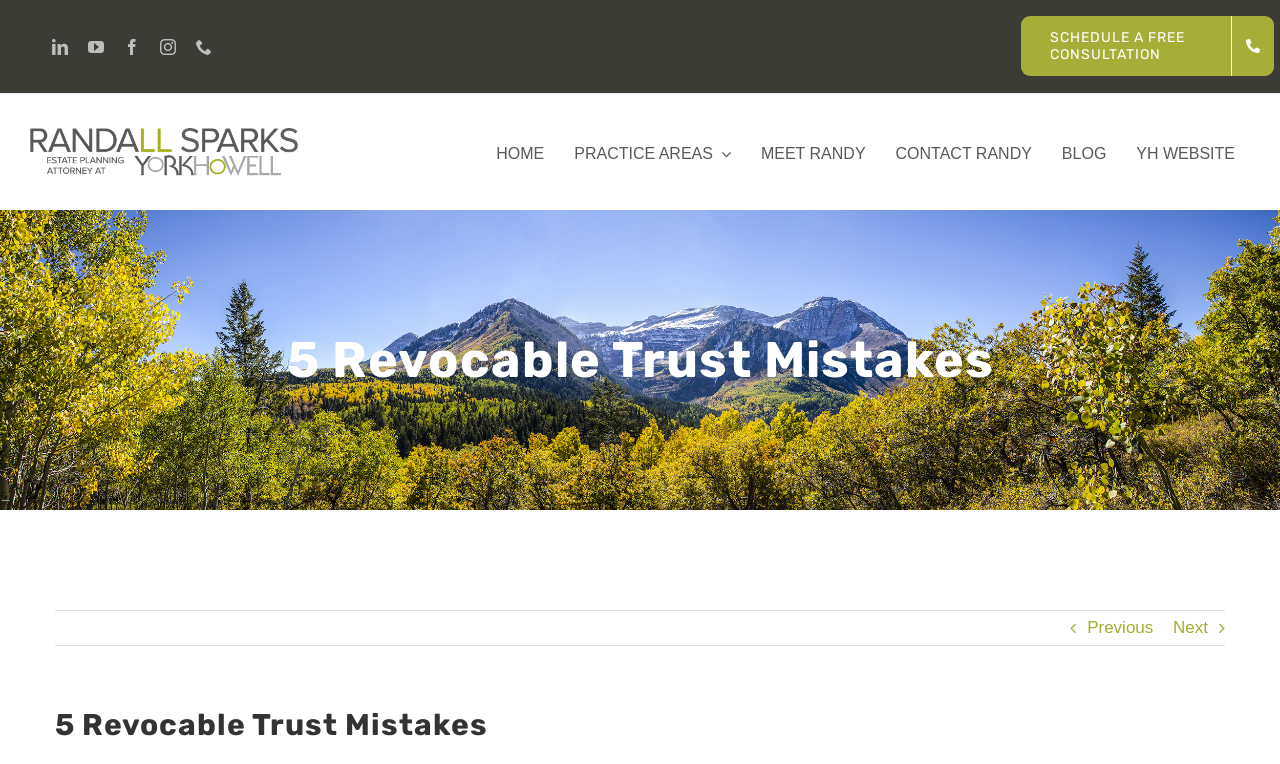Offer a detailed explanation of the webpage layout and contents.

This webpage is about revocable trusts and estate planning, specifically highlighting 5 common mistakes to avoid. At the top left corner, there are social media links to LinkedIn, YouTube, Facebook, and Instagram, followed by a phone link. On the top right corner, there is a prominent call-to-action link to "SCHEDULE A FREE CONSULTATION".

The webpage features a logo of Randall Sparks Asset Protection and Estate Planning Attorney in Utah, located at the top center. Below the logo, there is a main navigation menu with links to "HOME", "PRACTICE AREAS", "MEET RANDY", "CONTACT RANDY", "BLOG", and "YH WEBSITE".

The main content area is divided into two sections. The top section has a page title bar with a heading "5 Revocable Trust Mistakes" in a large font size. Below the heading, there are navigation links to "Previous" and "Next" pages.

The webpage appears to have a blog post or article about the 5 revocable trust mistakes, but the content is not explicitly described in the accessibility tree. However, the meta description suggests that the article will provide guidance on how to plan better for peace of mind by avoiding common mistakes in revocable trusts.